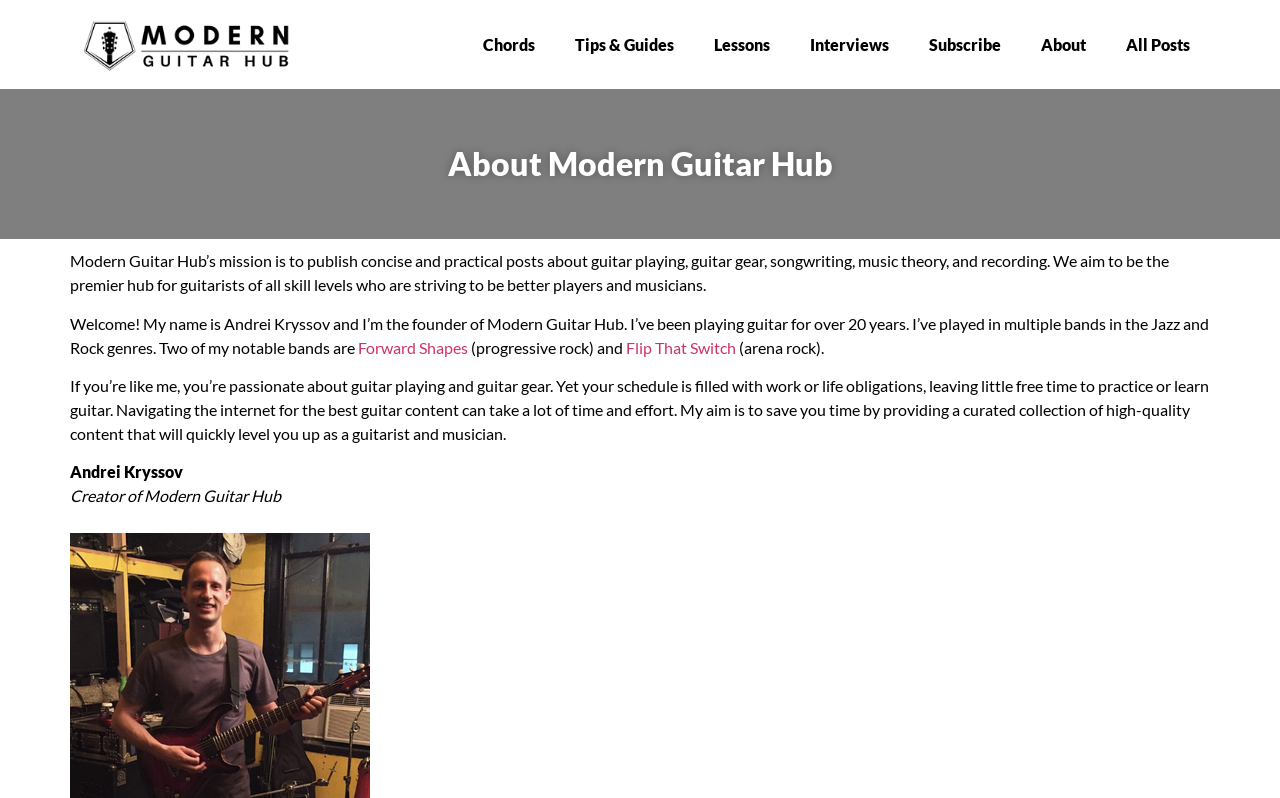Determine the bounding box coordinates of the element that should be clicked to execute the following command: "Subscribe to the newsletter".

[0.71, 0.043, 0.798, 0.068]